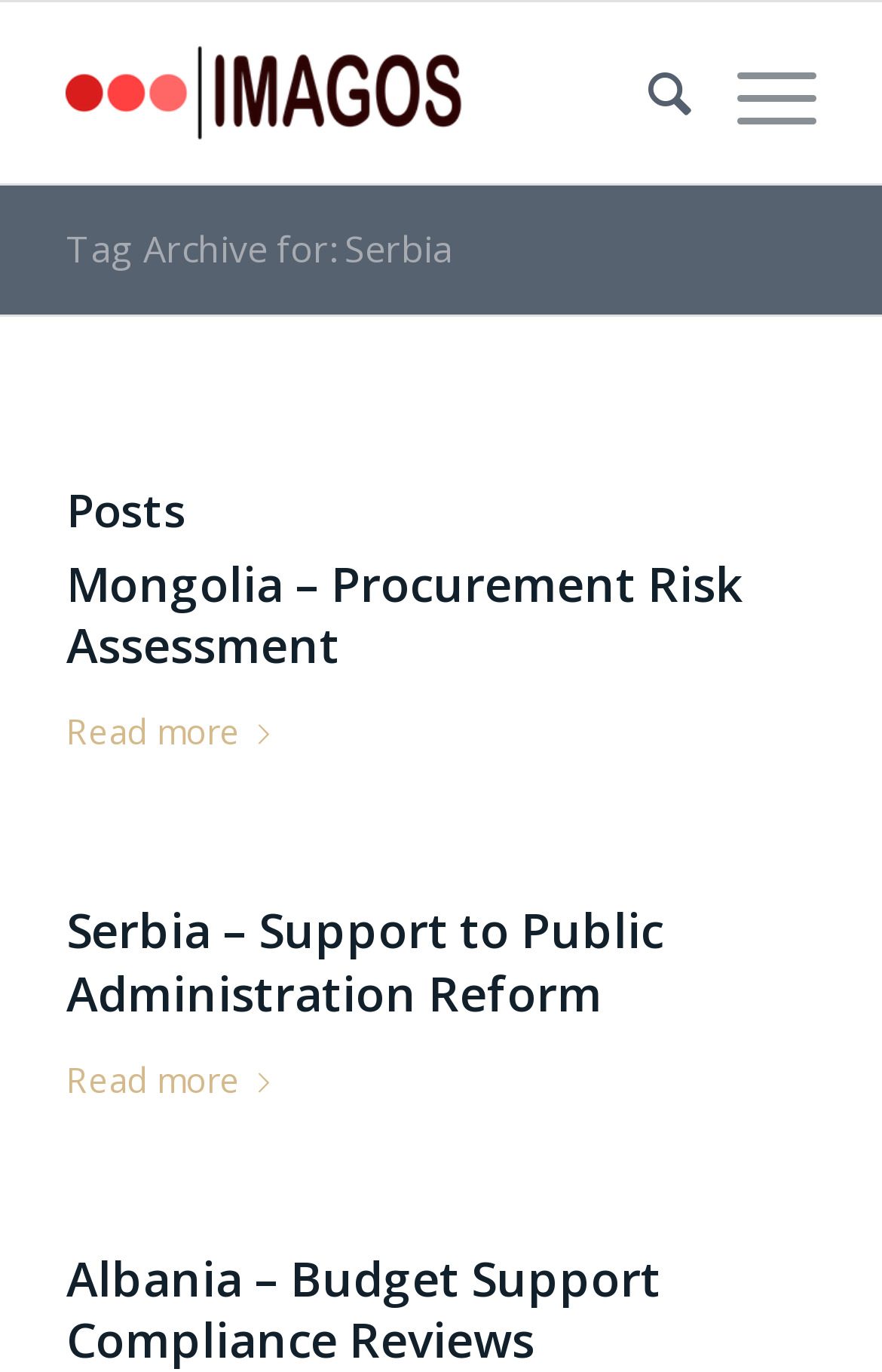Provide an in-depth description of the elements and layout of the webpage.

The webpage is about Imagos, focusing on solutions, with a specific emphasis on Serbia. At the top, there is a logo image of "Imagos - Focus on Solutions" on the left, accompanied by a search link and a menu link on the right. 

Below the top section, there is a heading that reads "Tag Archive for: Serbia", which is a clickable link. Underneath, there is another heading titled "Posts". 

The main content of the webpage is divided into two sections, each containing a heading and a "Read more" link. The first section has a heading that reads "Mongolia – Procurement Risk Assessment", and the second section has a heading that reads "Serbia – Support to Public Administration Reform". 

There is also a third section at the bottom, which is not fully visible, with a heading that reads "Albania – Budget Support Compliance Reviews".